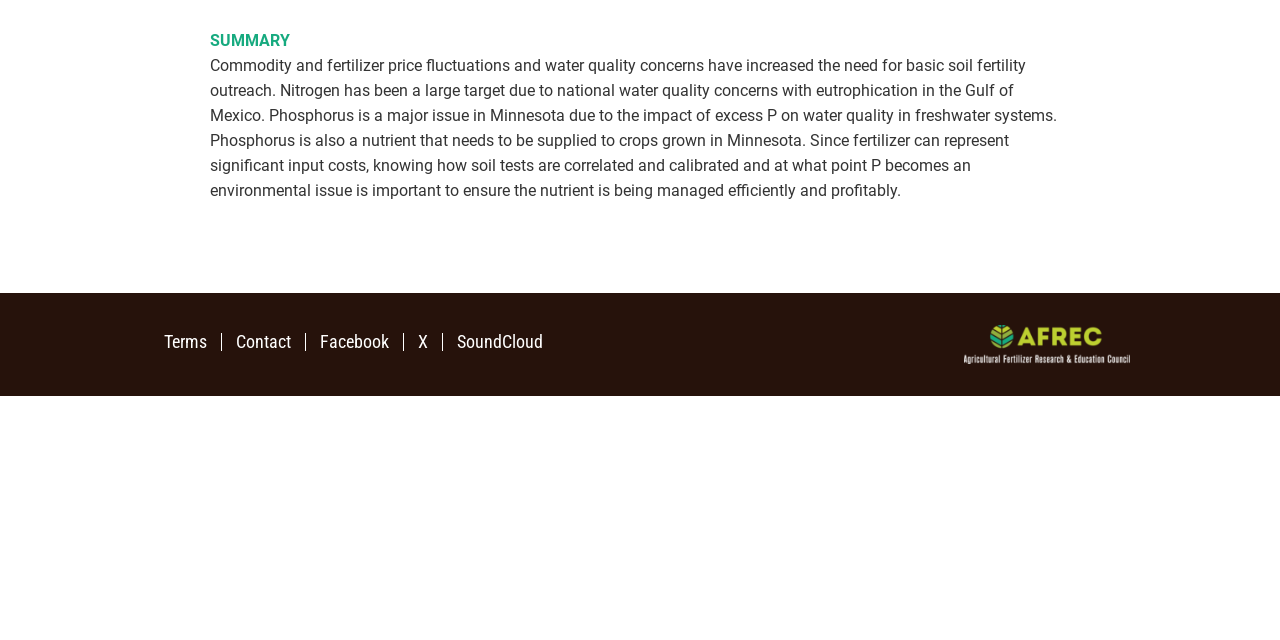Find the bounding box coordinates for the HTML element described in this sentence: "Contact". Provide the coordinates as four float numbers between 0 and 1, in the format [left, top, right, bottom].

[0.173, 0.52, 0.239, 0.548]